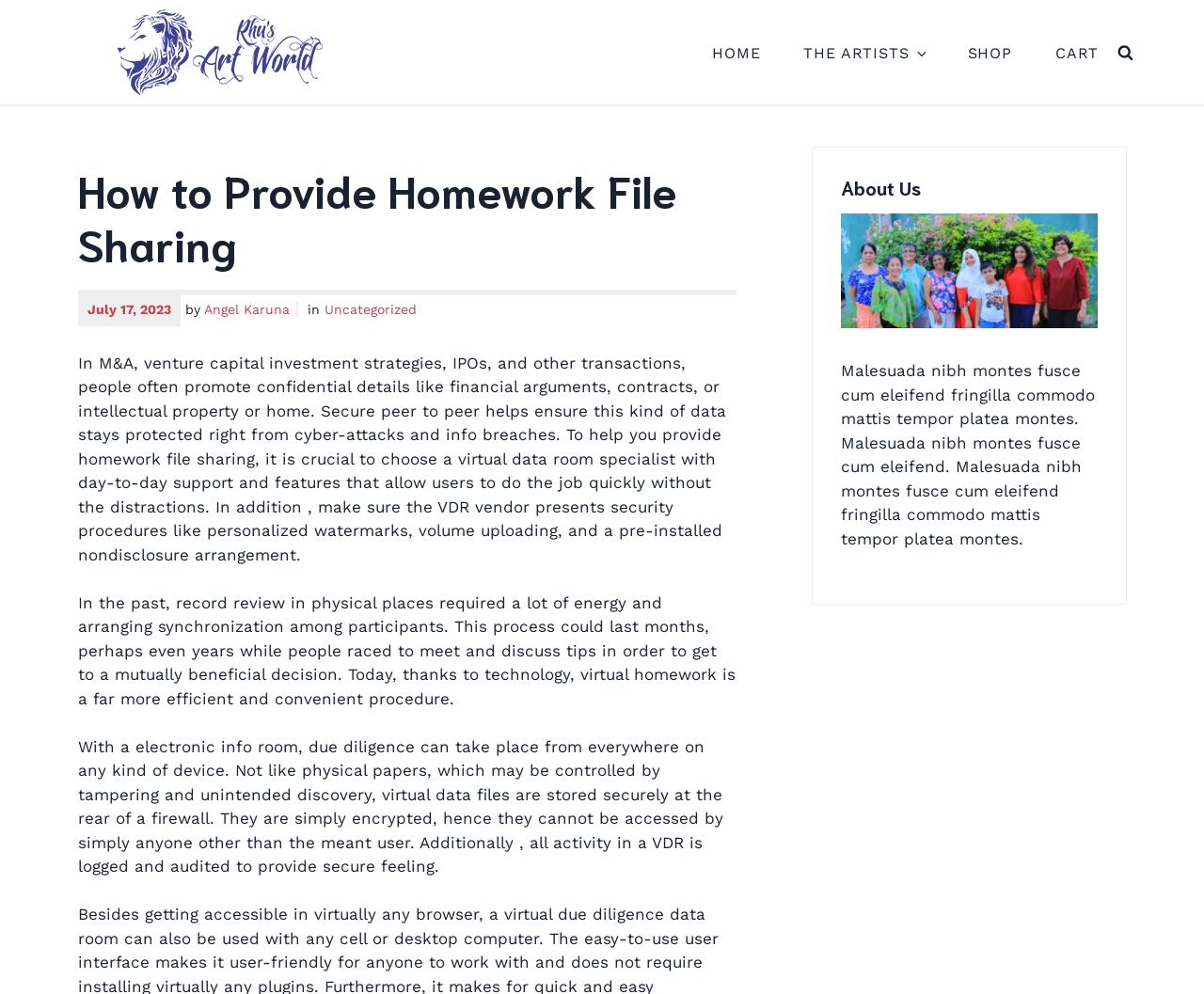Extract the bounding box of the UI element described as: "Rhuani’s Art World".

[0.066, 0.103, 0.264, 0.126]